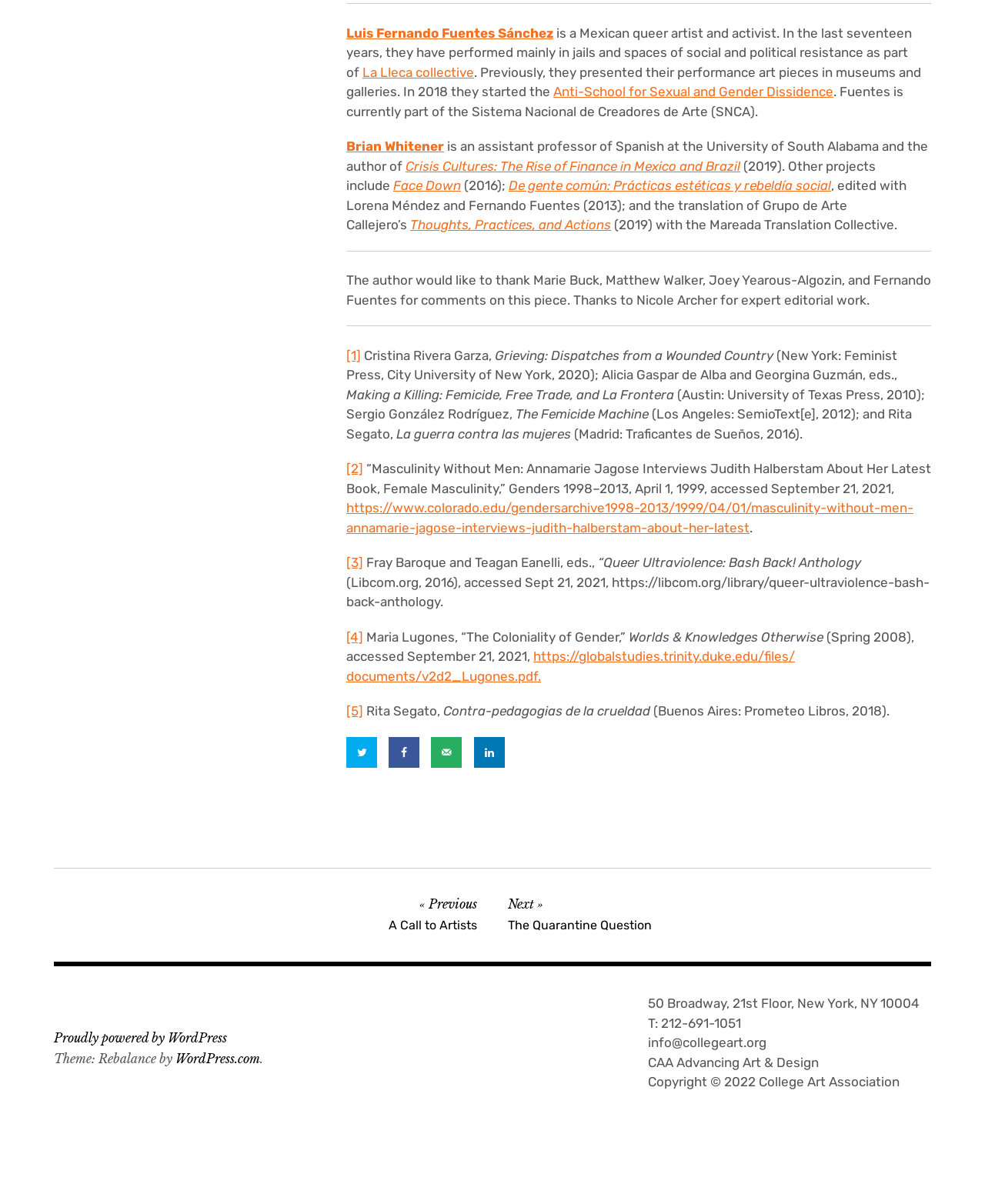Provide your answer to the question using just one word or phrase: What is the name of the book edited by Alicia Gaspar de Alba and Georgina Guzmán?

Making a Killing: Femicide, Free Trade, and La Frontera